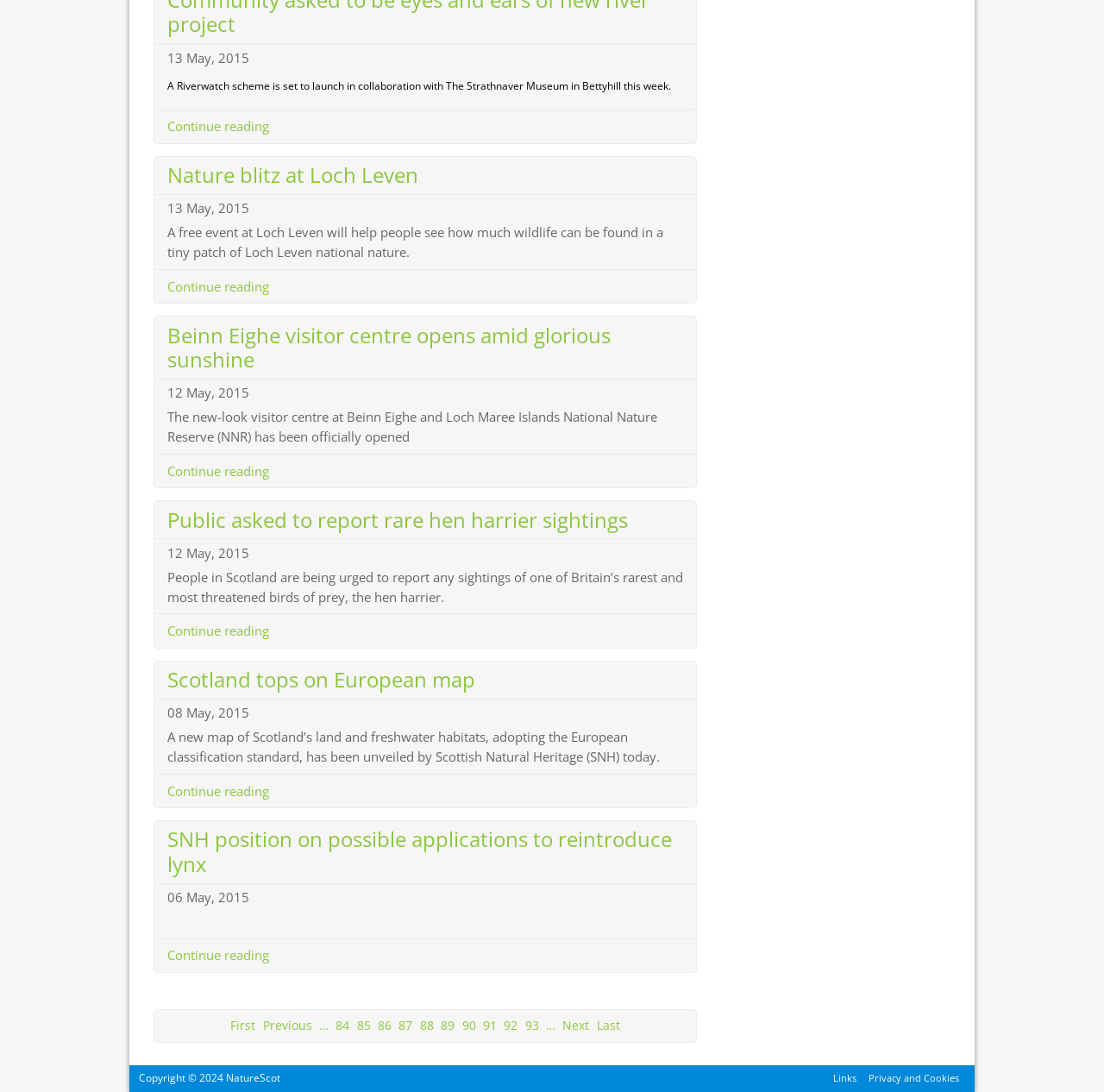Please identify the bounding box coordinates of where to click in order to follow the instruction: "Check the Links page".

[0.749, 0.978, 0.781, 0.995]